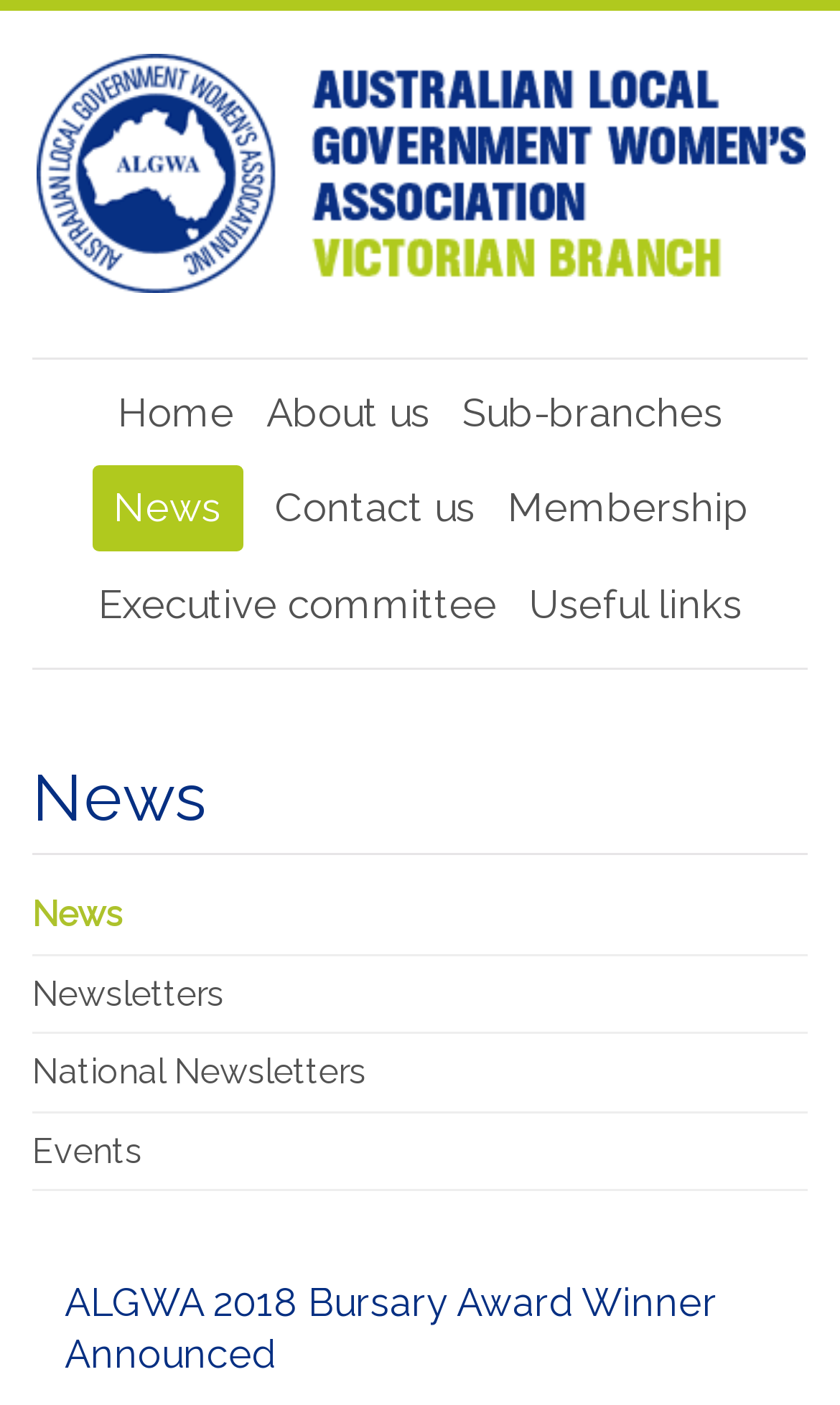Please determine the bounding box coordinates of the element's region to click in order to carry out the following instruction: "go to home page". The coordinates should be four float numbers between 0 and 1, i.e., [left, top, right, bottom].

[0.14, 0.271, 0.278, 0.316]